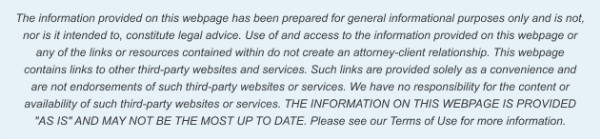From the image, can you give a detailed response to the question below:
What is the color of the disclaimer text?

The text of the disclaimer is styled in a light blue color, which contributes to a professional and informative presentation, making it clear and easy to read for users.